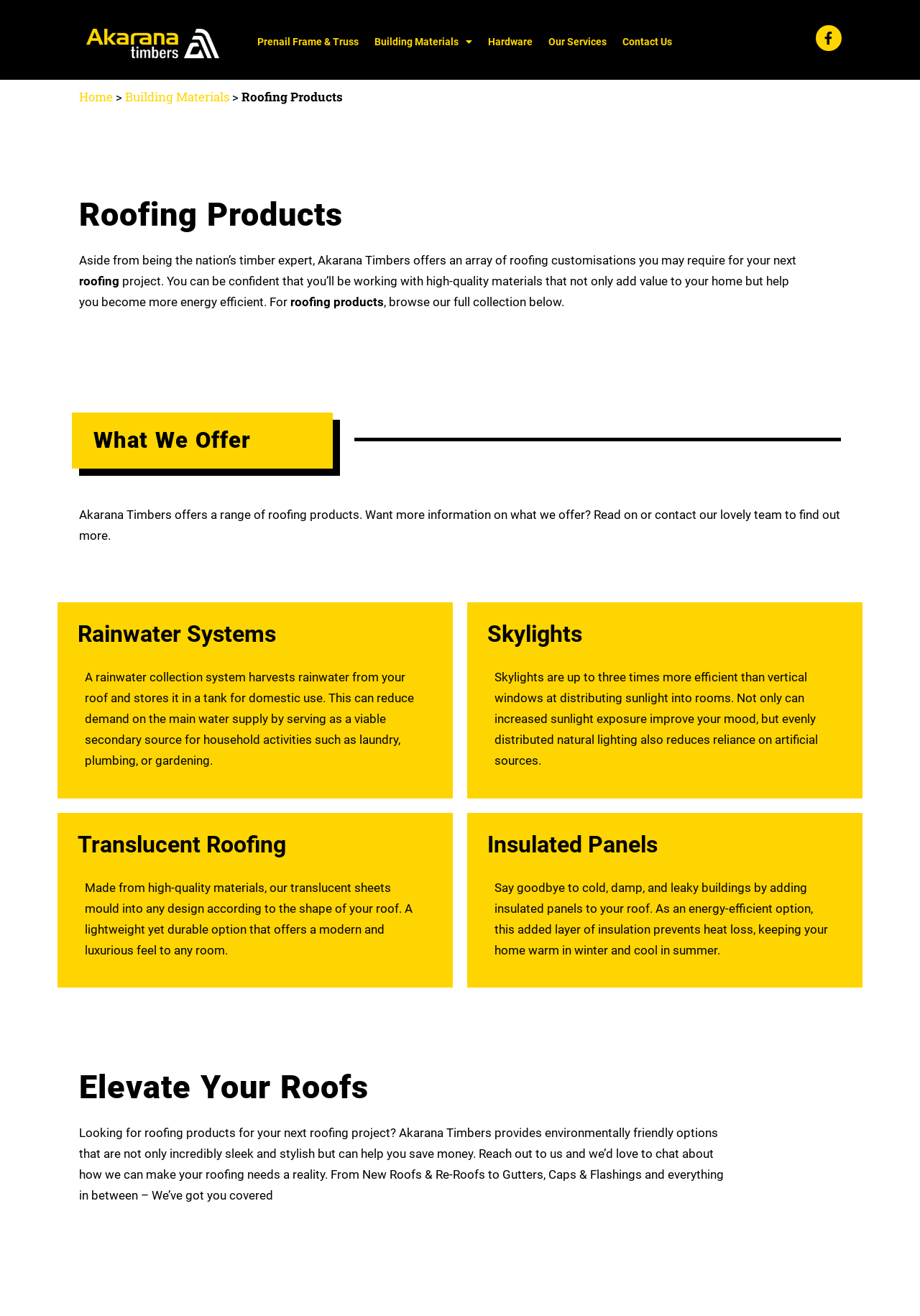Determine the bounding box coordinates for the UI element with the following description: "Hardware". The coordinates should be four float numbers between 0 and 1, represented as [left, top, right, bottom].

[0.522, 0.019, 0.587, 0.044]